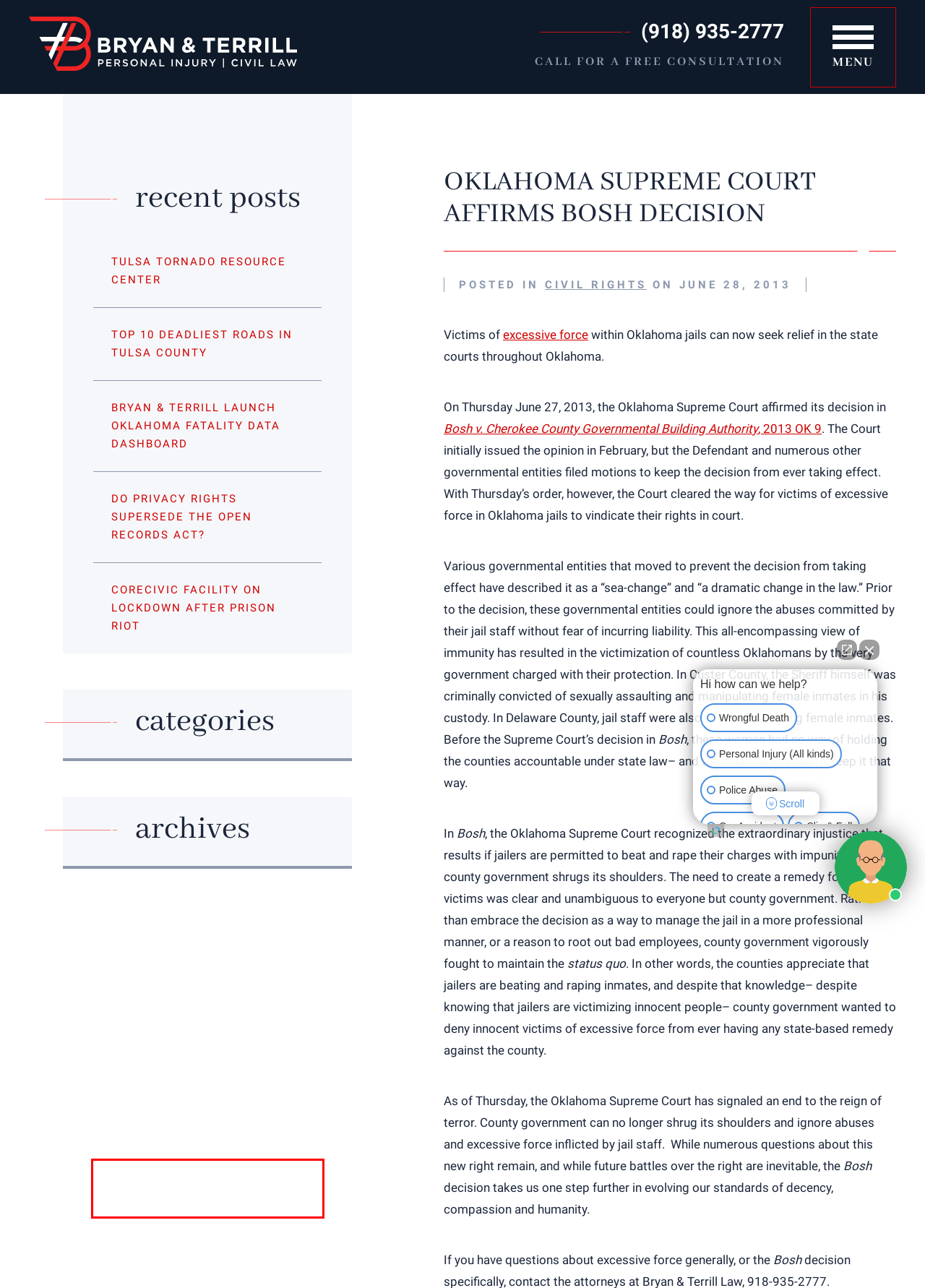You are provided with a screenshot of a webpage containing a red rectangle bounding box. Identify the webpage description that best matches the new webpage after the element in the bounding box is clicked. Here are the potential descriptions:
A. December 2018 | Bryan & Terrill Law
B. Insurance Archives | Bryan & Terrill Law
C. Excessive Force Archives | Bryan & Terrill Law
D. Do privacy rights supersede the Open Records Act?
E. Americans With Disabilities Archives | Bryan & Terrill Law
F. August 2018 | Bryan & Terrill Law
G. CoreCivic facility on lockdown after prison riot
H. Discrimination Archives | Bryan & Terrill Law

B